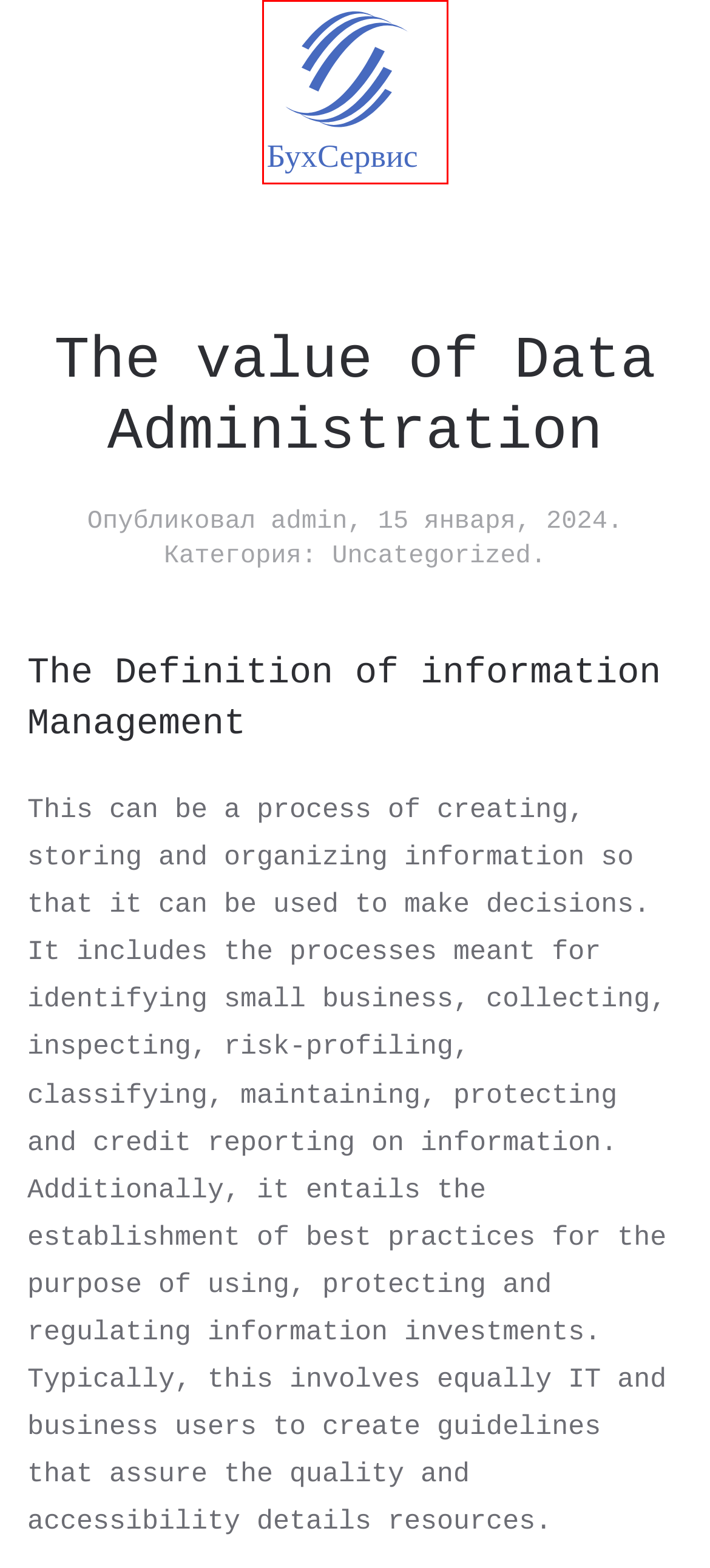Analyze the screenshot of a webpage that features a red rectangle bounding box. Pick the webpage description that best matches the new webpage you would see after clicking on the element within the red bounding box. Here are the candidates:
A. Ликвидация ИП - Бухгалтерские услуги в Москве
B. Бухгалтерские услуги в Москве - ведение бухгалтерии, сдача отчетов, бухгалтерский аудит
C. Нулевая отчетность - Бухгалтерские услуги в Москве
D. Восстановление бухгалтерского учета при УСН - Бухгалтерские услуги в Москве
E. Контакты - Бухгалтерские услуги в Москве
F. How to Create Business Performance Reports via VDR?
G. Автор: admin - Бухгалтерские услуги в Москве
H. Рубрика: Uncategorized - Бухгалтерские услуги в Москве

B